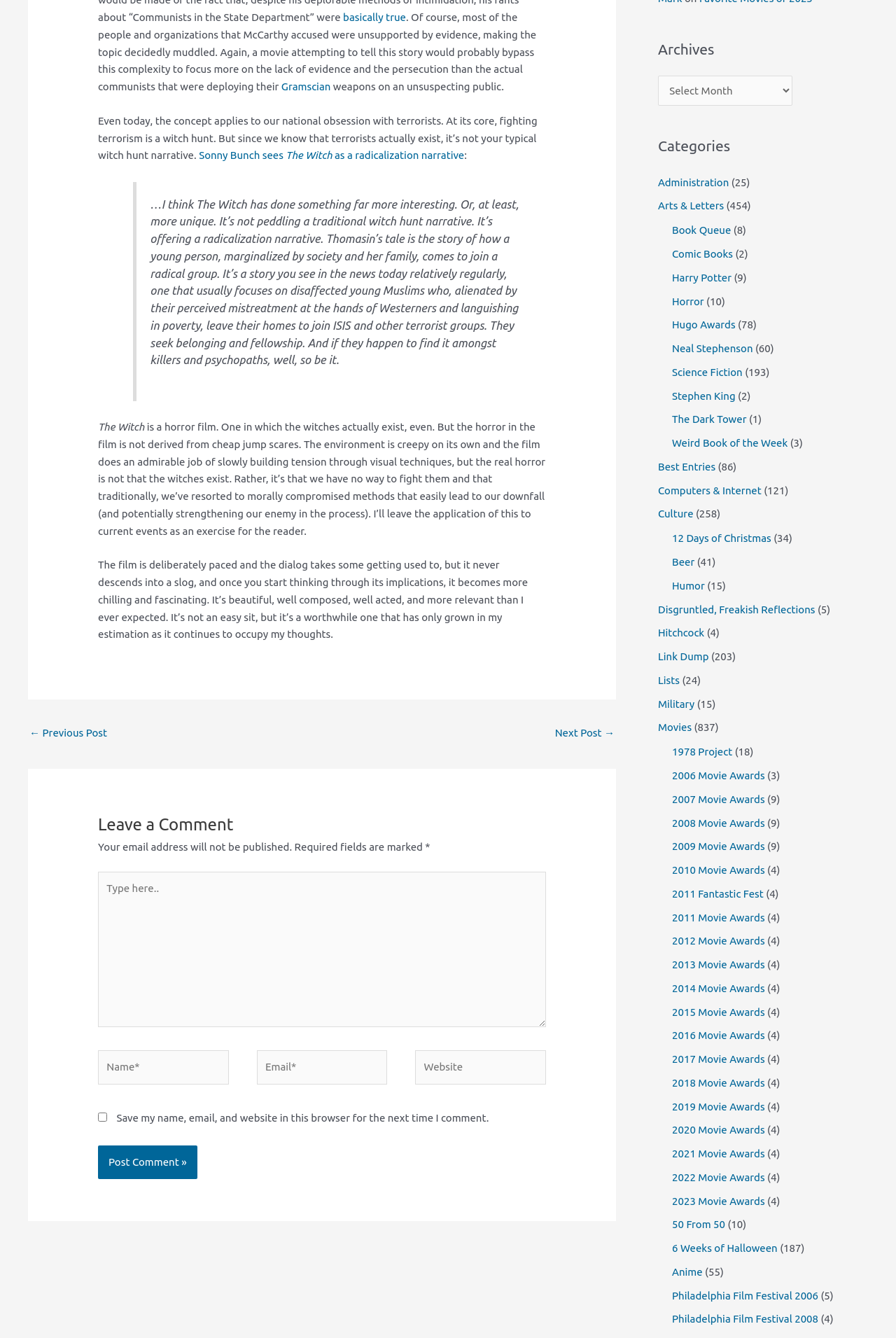Determine the bounding box coordinates for the HTML element described here: "Harry Potter".

[0.75, 0.203, 0.816, 0.212]